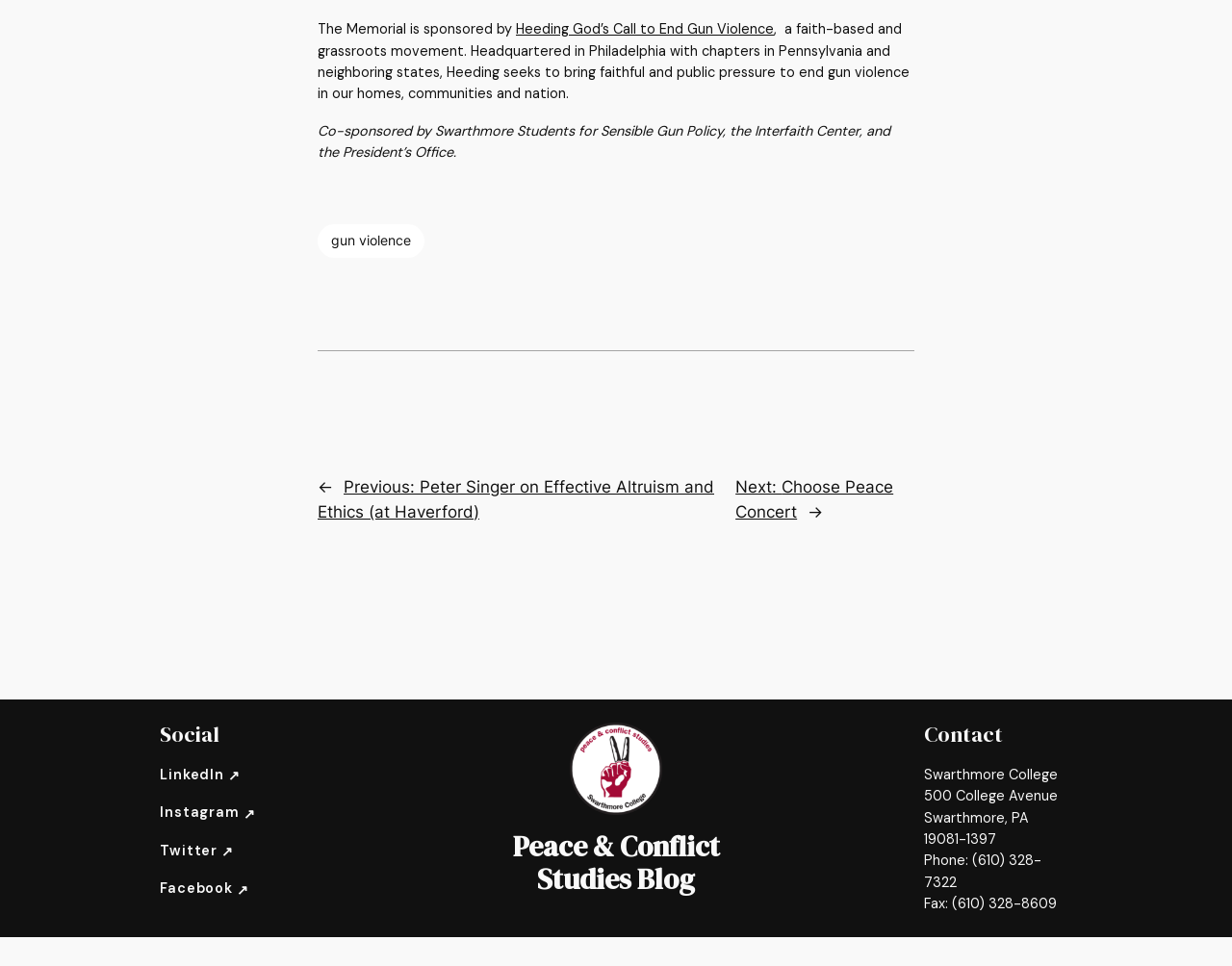Could you find the bounding box coordinates of the clickable area to complete this instruction: "Go to the Peace & Conflict Studies Blog"?

[0.416, 0.856, 0.584, 0.93]